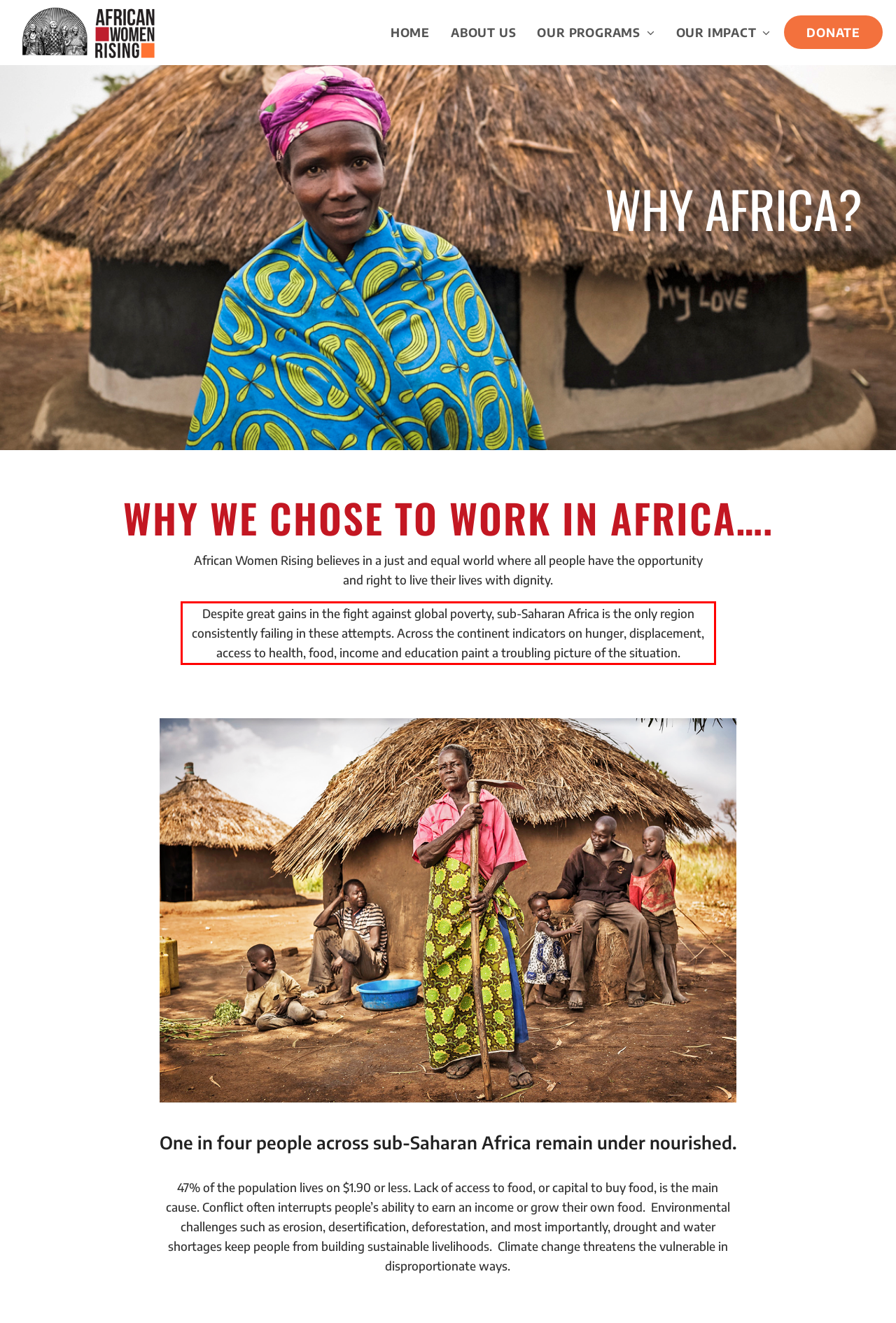Please identify and extract the text content from the UI element encased in a red bounding box on the provided webpage screenshot.

Despite great gains in the fight against global poverty, sub-Saharan Africa is the only region consistently failing in these attempts. Across the continent indicators on hunger, displacement, access to health, food, income and education paint a troubling picture of the situation.